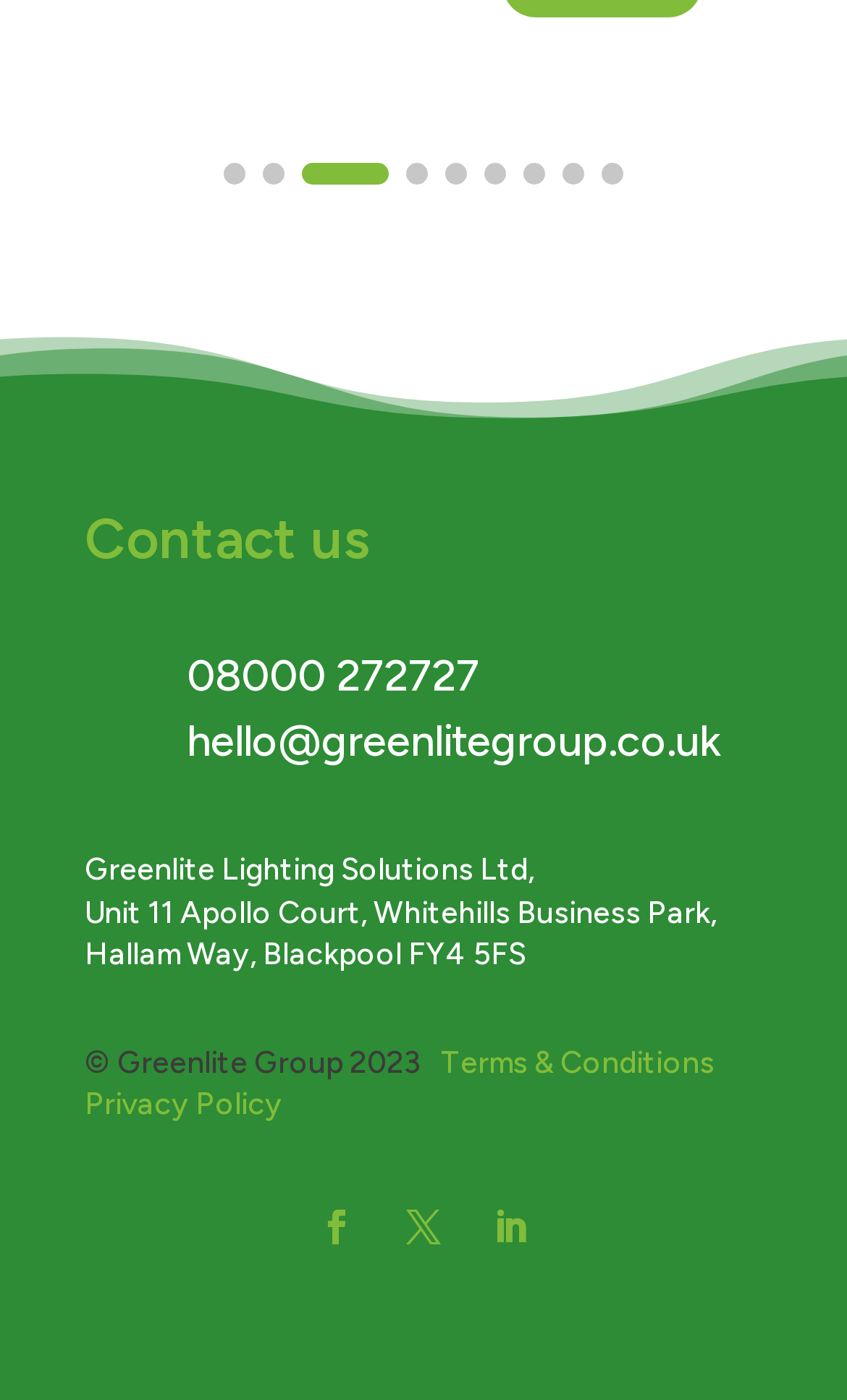Please find the bounding box coordinates of the element that you should click to achieve the following instruction: "Go to slide 1". The coordinates should be presented as four float numbers between 0 and 1: [left, top, right, bottom].

[0.264, 0.116, 0.29, 0.131]